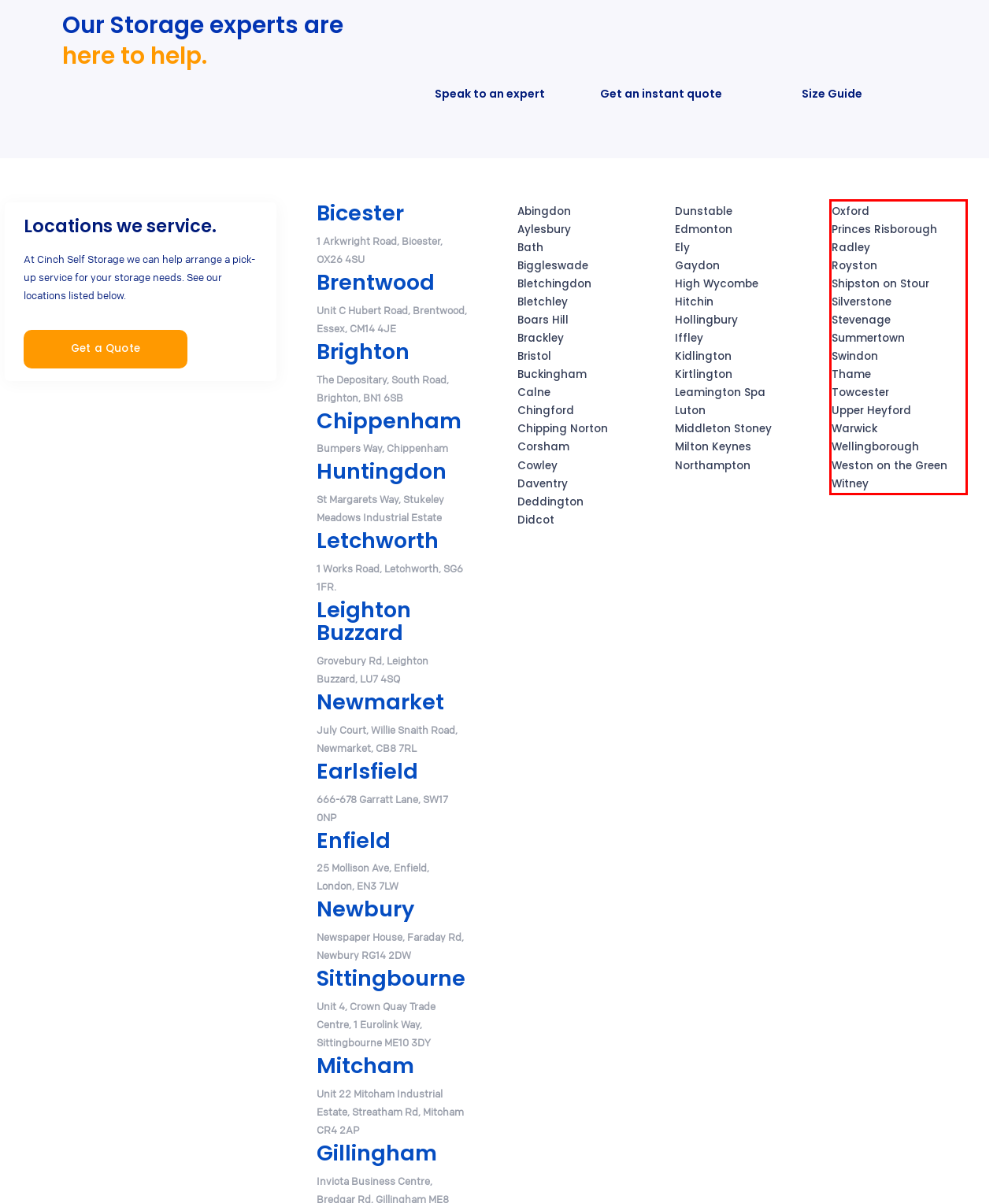Identify the red bounding box in the webpage screenshot and perform OCR to generate the text content enclosed.

Oxford Princes Risborough Radley Royston Shipston on Stour Silverstone Stevenage Summertown Swindon Thame Towcester Upper Heyford Warwick Wellingborough Weston on the Green Witney